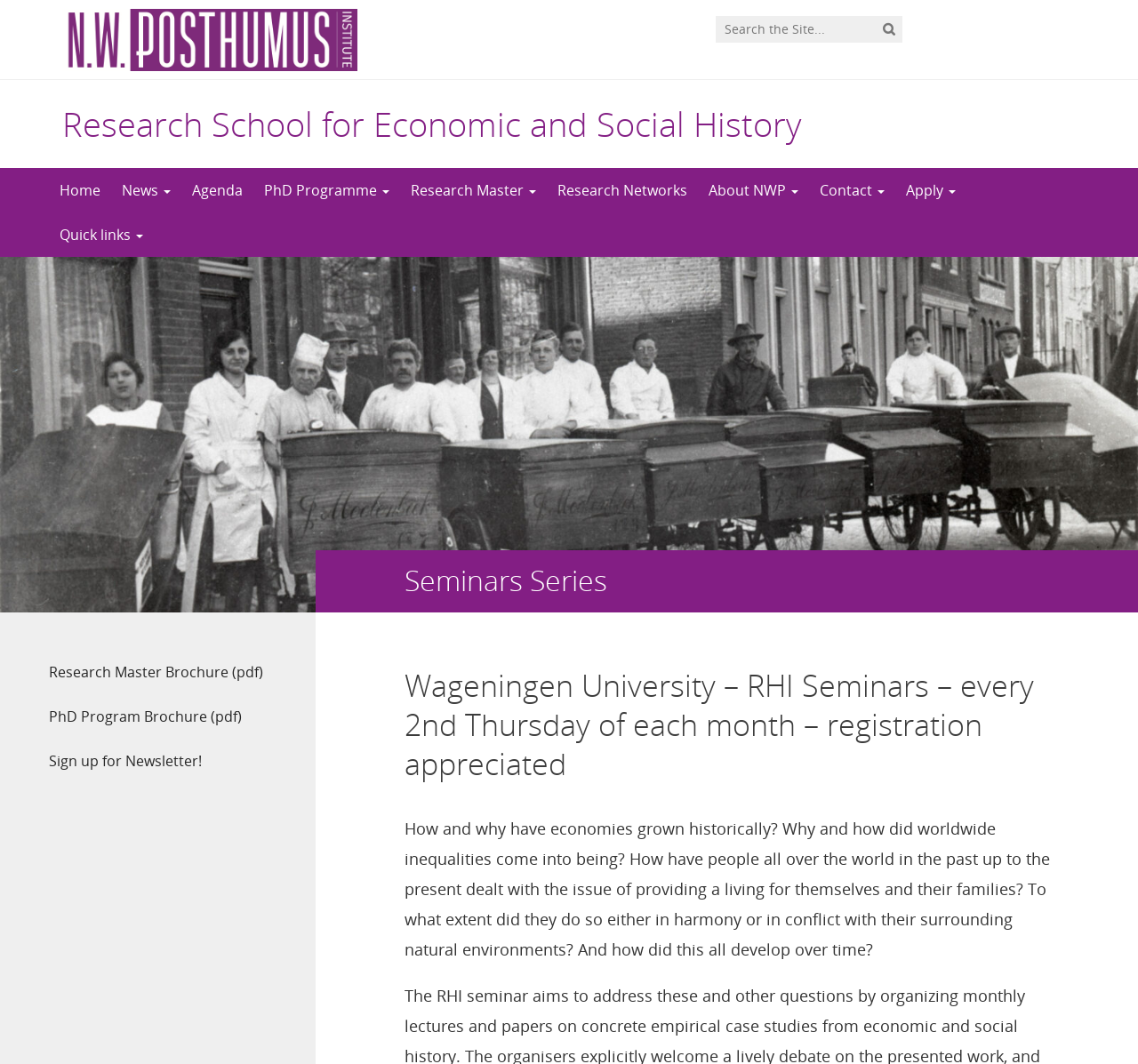Provide your answer in a single word or phrase: 
What is the purpose of the textbox?

Search